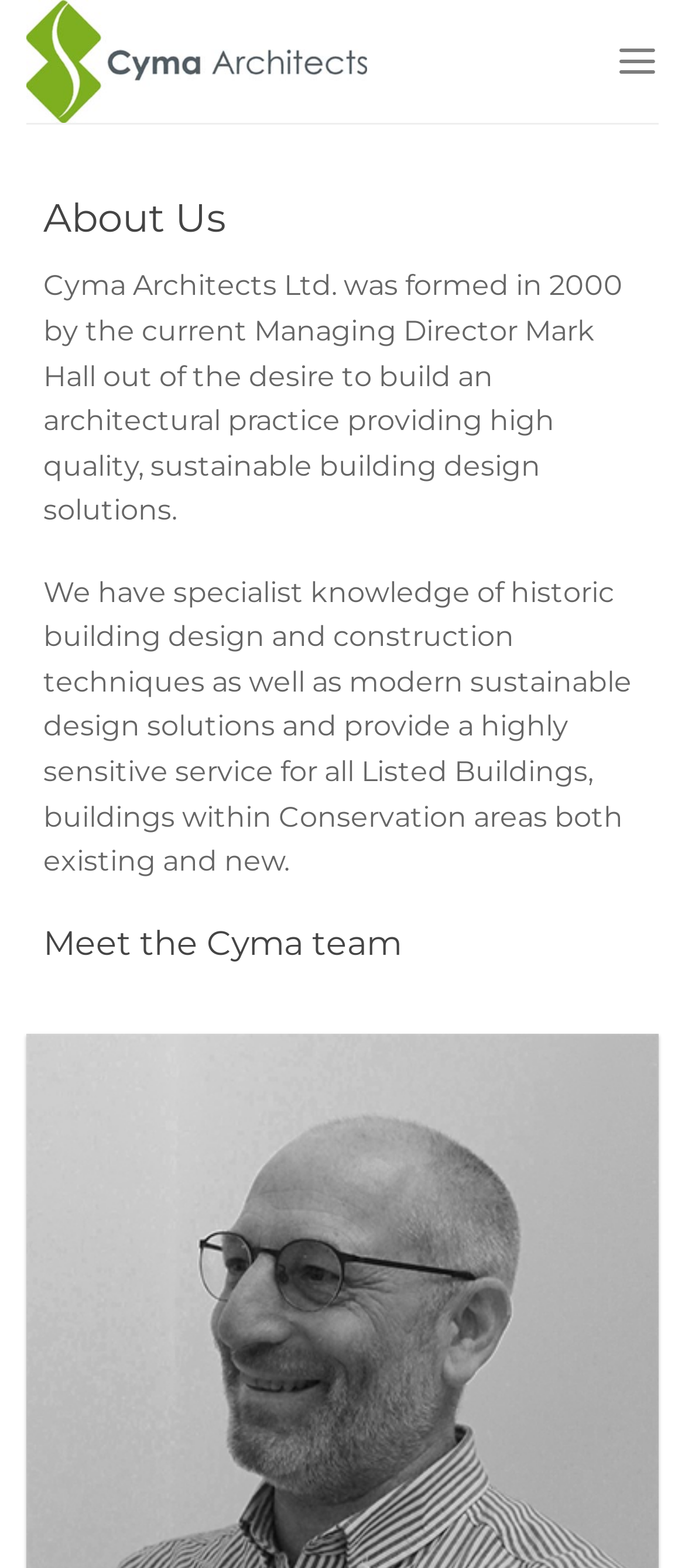What is the name of the Managing Director?
Using the image provided, answer with just one word or phrase.

Mark Hall